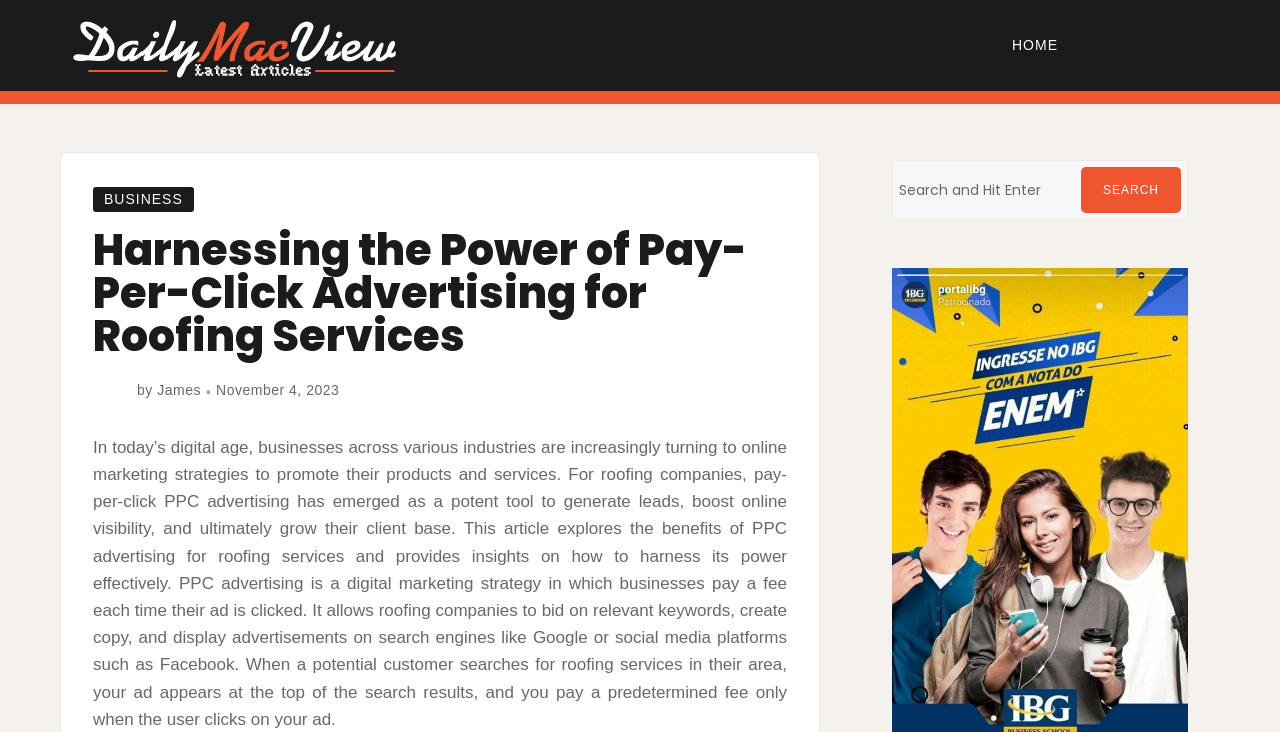What is the name of the website?
Use the information from the image to give a detailed answer to the question.

The name of the website can be determined by looking at the top-left corner of the webpage, where the logo and text 'Daily Mac View' are located.